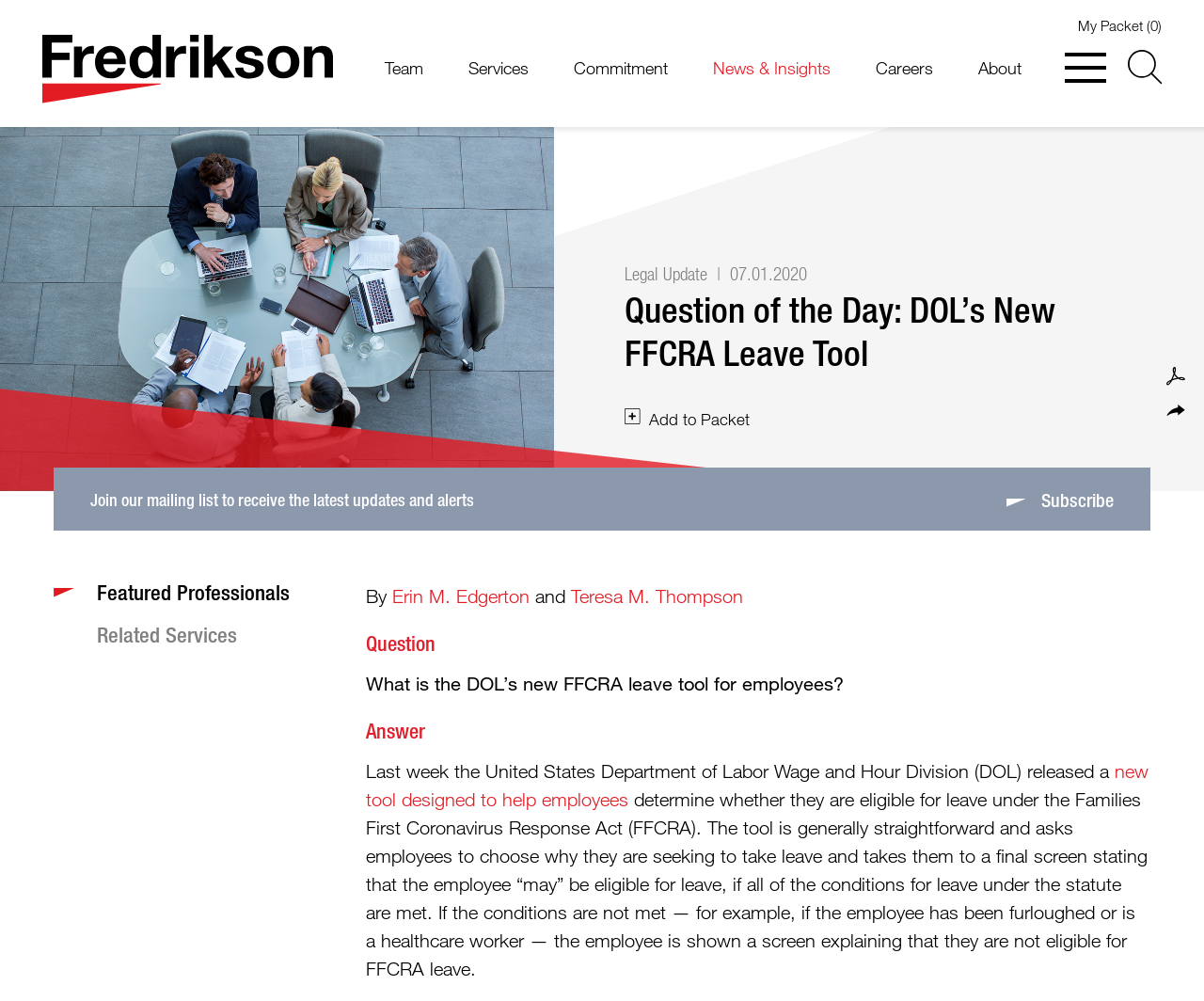Find the bounding box coordinates for the area that should be clicked to accomplish the instruction: "Read the news and insights".

[0.586, 0.046, 0.696, 0.127]